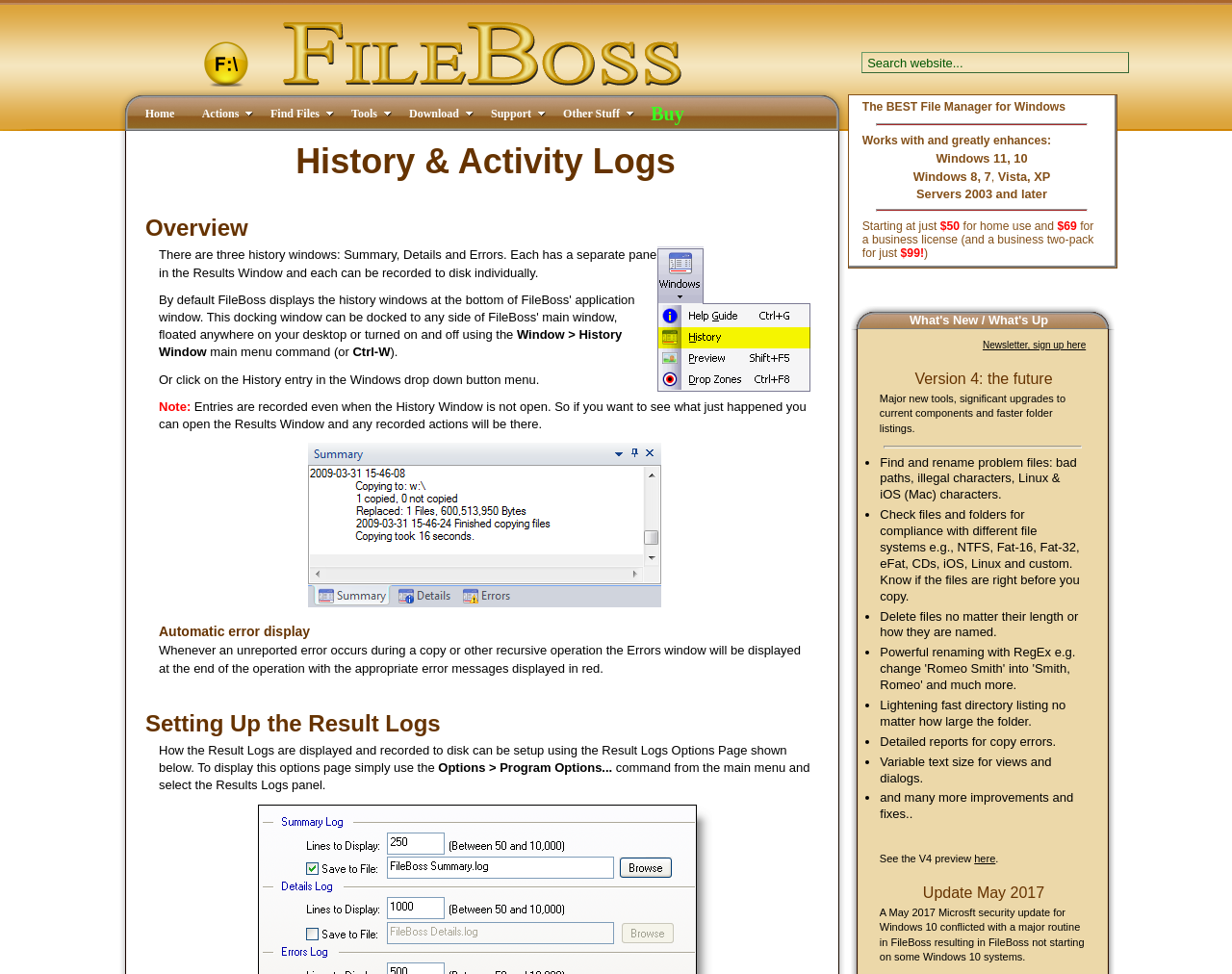Illustrate the webpage thoroughly, mentioning all important details.

The webpage is about FileBoss, a file manager for Windows. At the top, there is a title "Result & History Logs - FileBoss, The Power File Manager for Windows". Below the title, there is a section with a heading "Learn more about FileBoss' wide range of tools to manage your systems files and folders." This section describes the various features of FileBoss, including renaming, copying, moving, duplicating, backing up, and synching files.

To the right of this section, there are several tabs or buttons labeled "Home", "Actions", "Find Files", "Tools", "Download", "Support", and "Other Stuff". Each of these tabs has an accompanying image. Below these tabs, there is a section with a heading "The BEST File Manager for Windows". This section highlights the compatibility of FileBoss with various versions of Windows, including Windows 11, 10, 8, 7, Vista, XP, and servers 2003 and later.

Throughout the webpage, there are several images and icons, which are likely used to illustrate the features and functionality of FileBoss. The overall layout of the webpage is organized and easy to navigate, with clear headings and concise text.